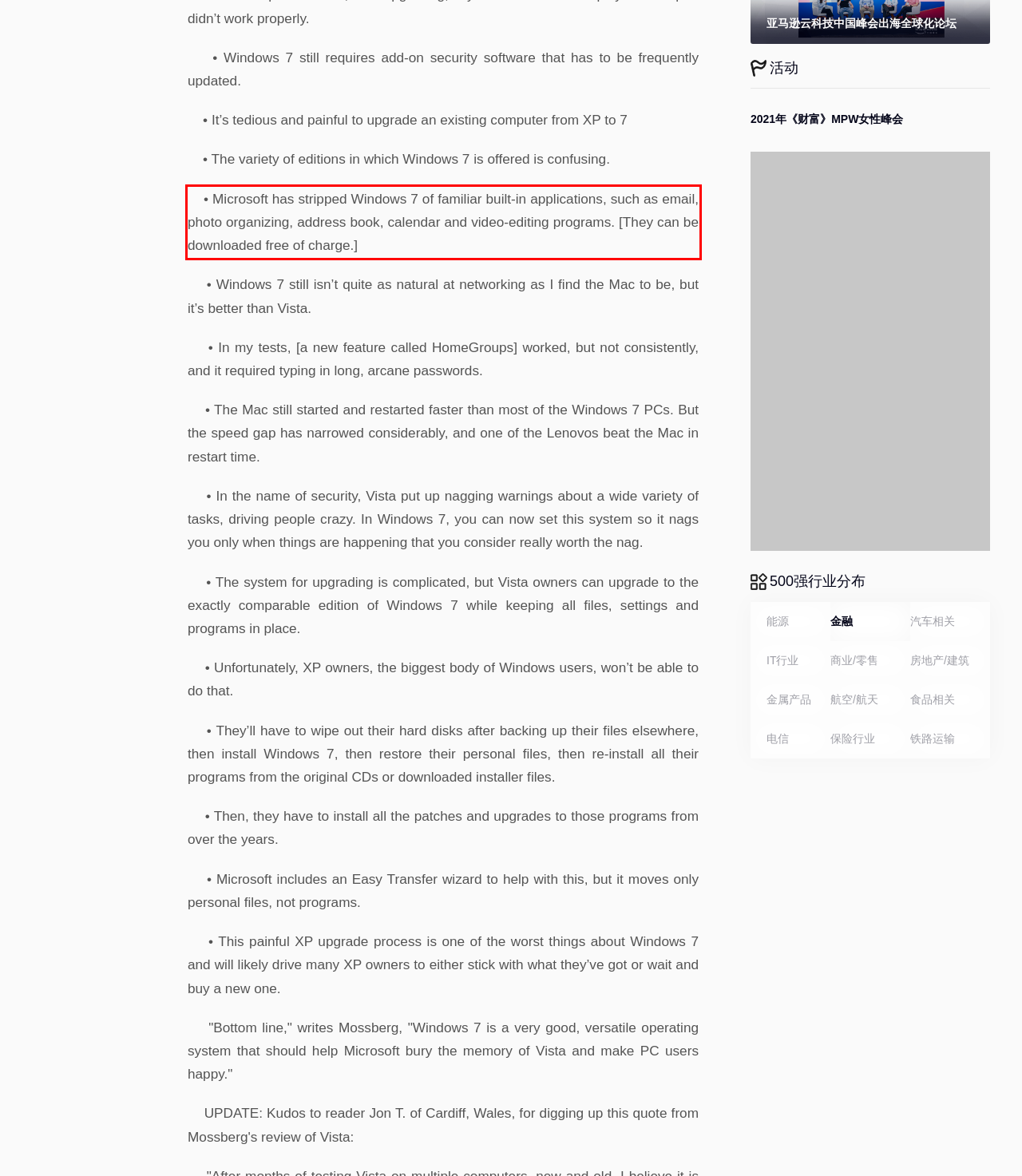Given the screenshot of a webpage, identify the red rectangle bounding box and recognize the text content inside it, generating the extracted text.

• Microsoft has stripped Windows 7 of familiar built-in applications, such as email, photo organizing, address book, calendar and video-editing programs. [They can be downloaded free of charge.]